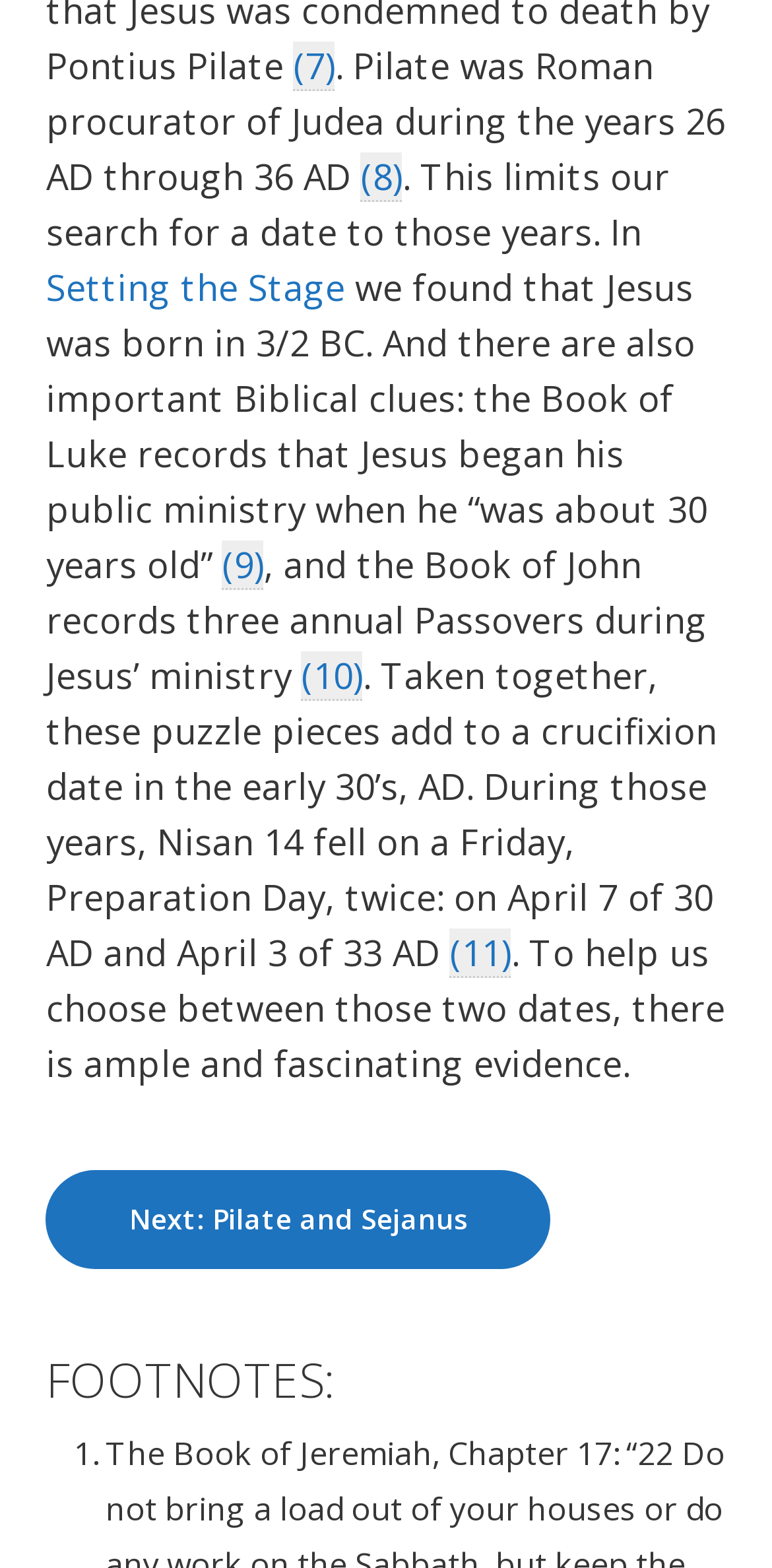Provide your answer in one word or a succinct phrase for the question: 
What is the title of the next section?

Pilate and Sejanus